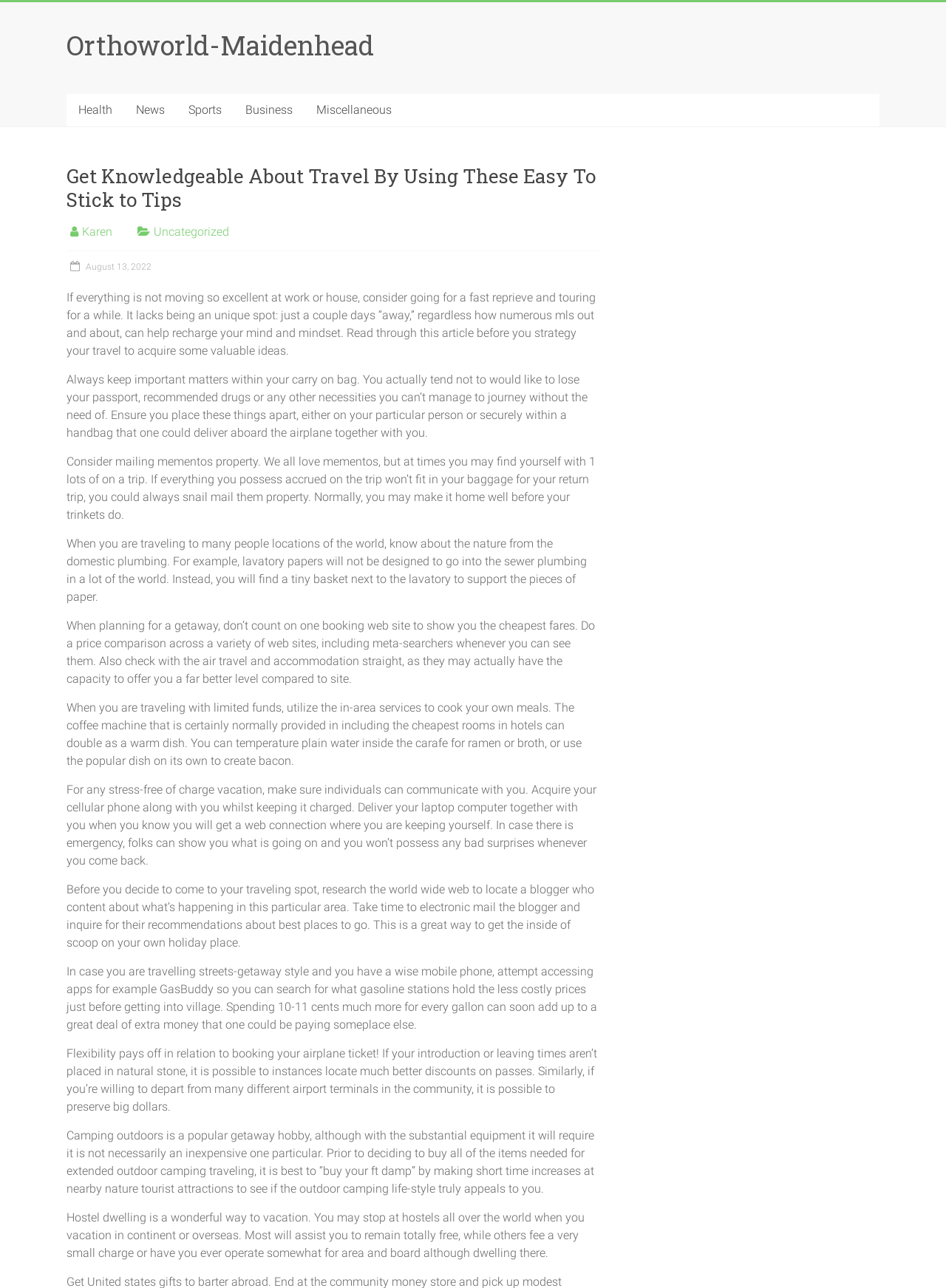What is the topic of the article?
Based on the image, please offer an in-depth response to the question.

The static text elements on the webpage contain tips and advice for traveling, such as keeping important items in a carry-on bag, considering mailing souvenirs home, and being flexible with flight bookings.